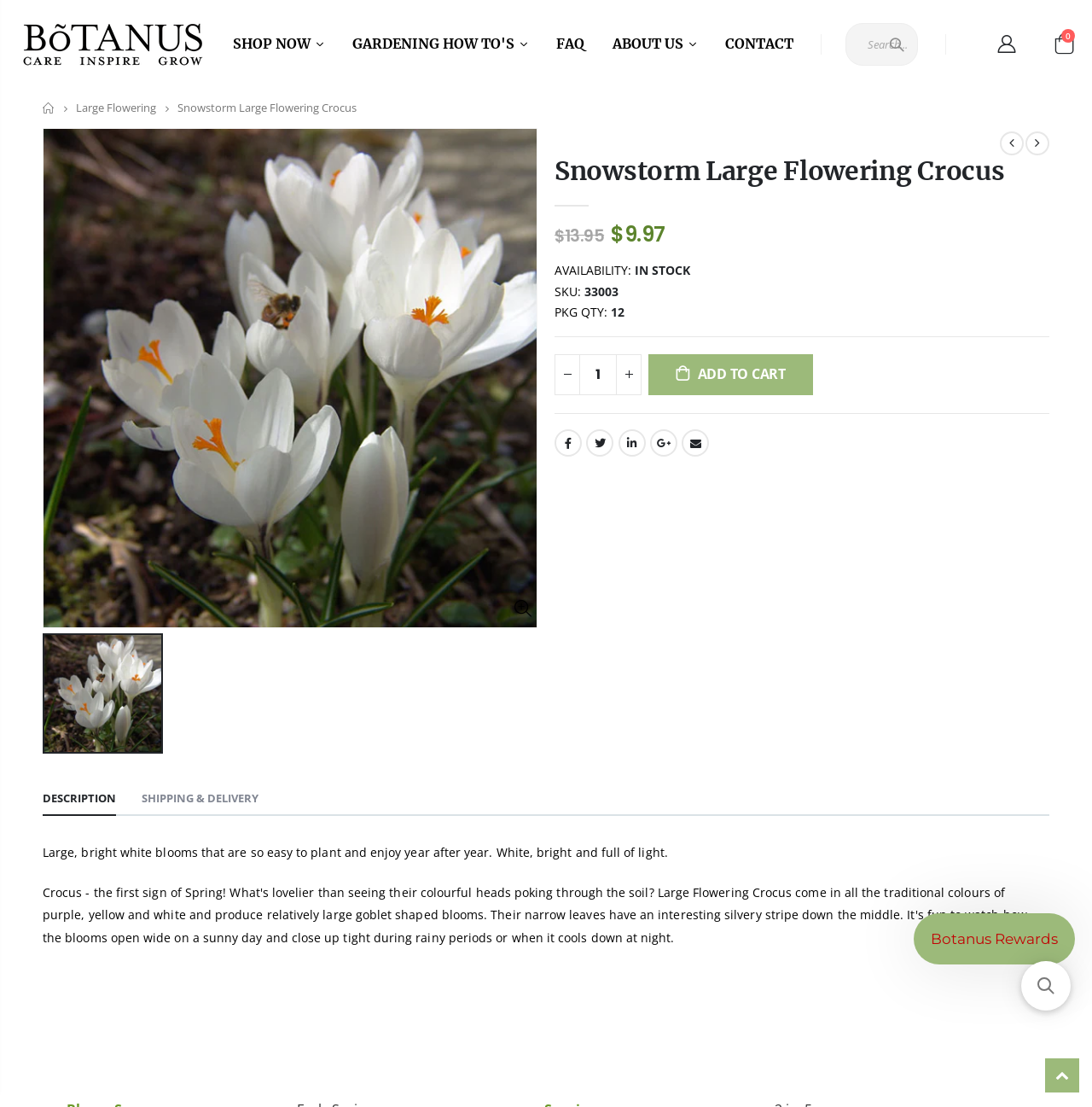What is the price of the product?
Kindly answer the question with as much detail as you can.

I found the answer by looking at the product information section, which displays the price of the product as '$13.95'.